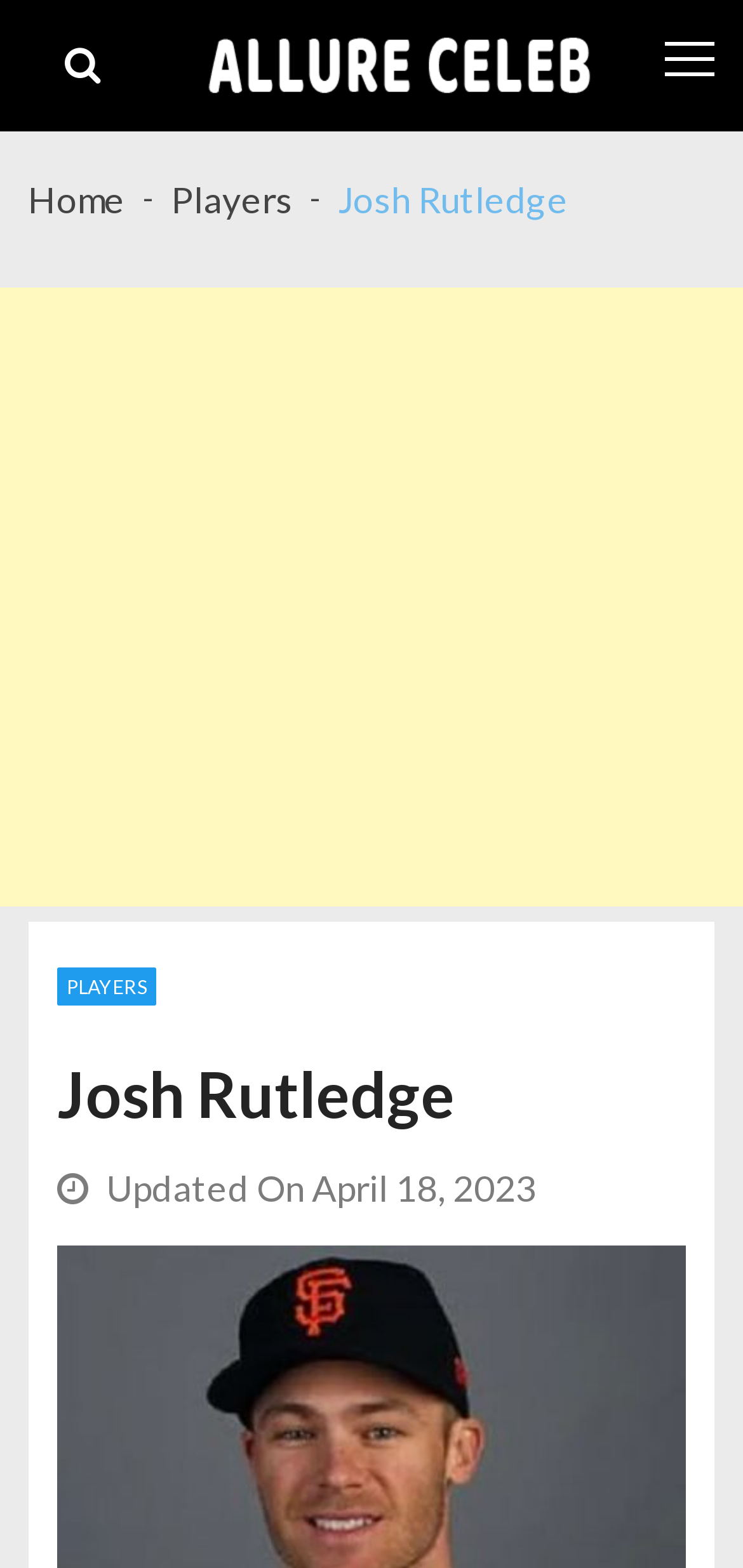Offer an in-depth caption of the entire webpage.

The webpage is about Josh Rutledge, a former baseball player. At the top, there is a layout table that spans the entire width of the page. Within this table, there are two buttons, one on the left and one on the right, and a link with an image of Josh Rutledge in the middle. The image is quite large, taking up most of the table's width.

Below the table, there is a navigation section with breadcrumbs, which includes links to "Home" and "Players", as well as a static text element displaying "Josh Rutledge". This section is positioned near the top of the page, spanning most of its width.

Further down, there is an insertion element that takes up most of the page's height. Within this element, there is an iframe containing an advertisement. The iframe is divided into sections, with a link to "PLAYERS" at the top, followed by a header with a heading that reads "Josh Rutledge". Below the header, there is a static text element displaying the update date, "Updated On April 18, 2023".